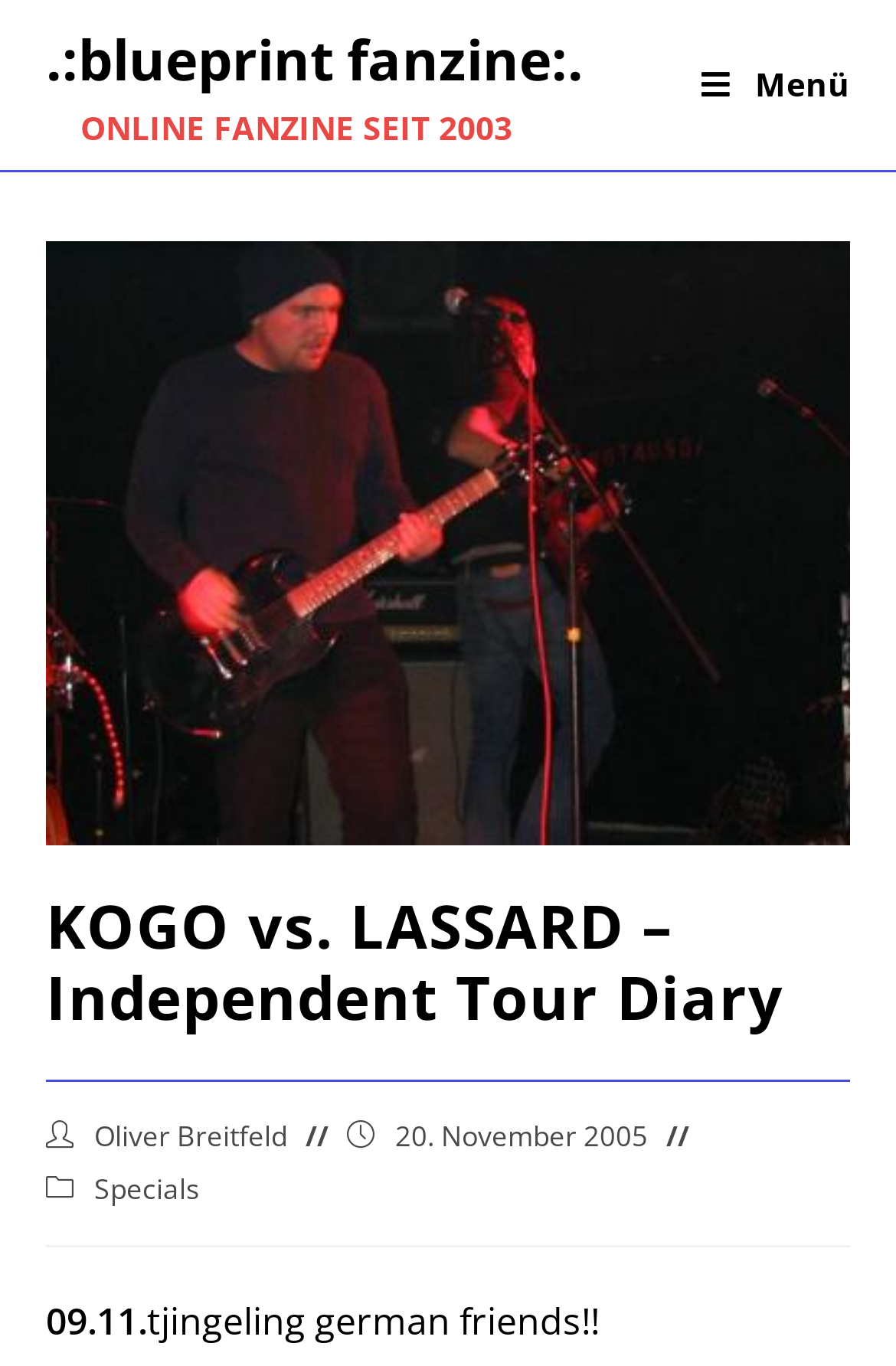Using the element description: "Specials", determine the bounding box coordinates. The coordinates should be in the format [left, top, right, bottom], with values between 0 and 1.

[0.105, 0.856, 0.223, 0.884]